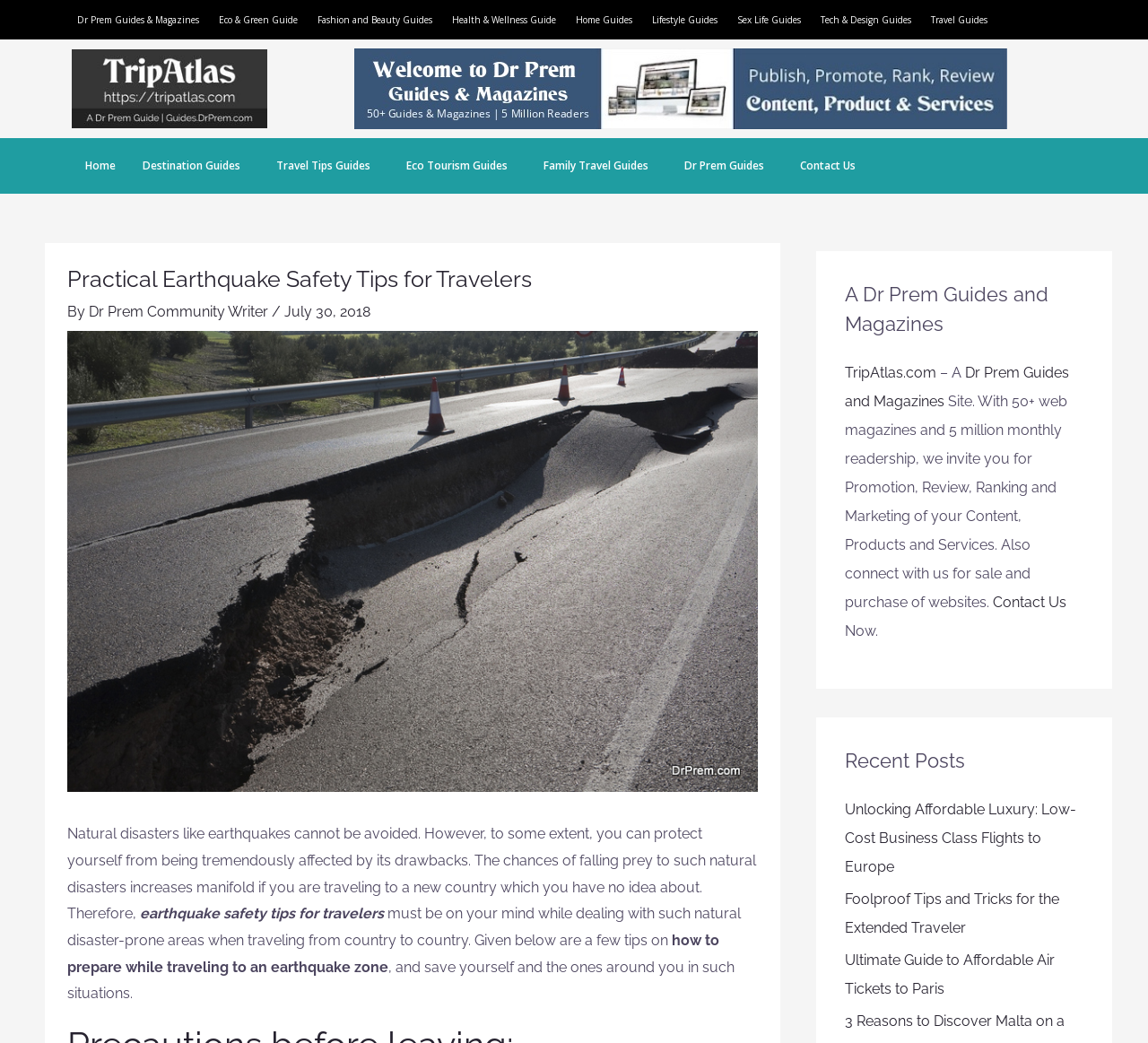Please identify the webpage's heading and generate its text content.

Practical Earthquake Safety Tips for Travelers